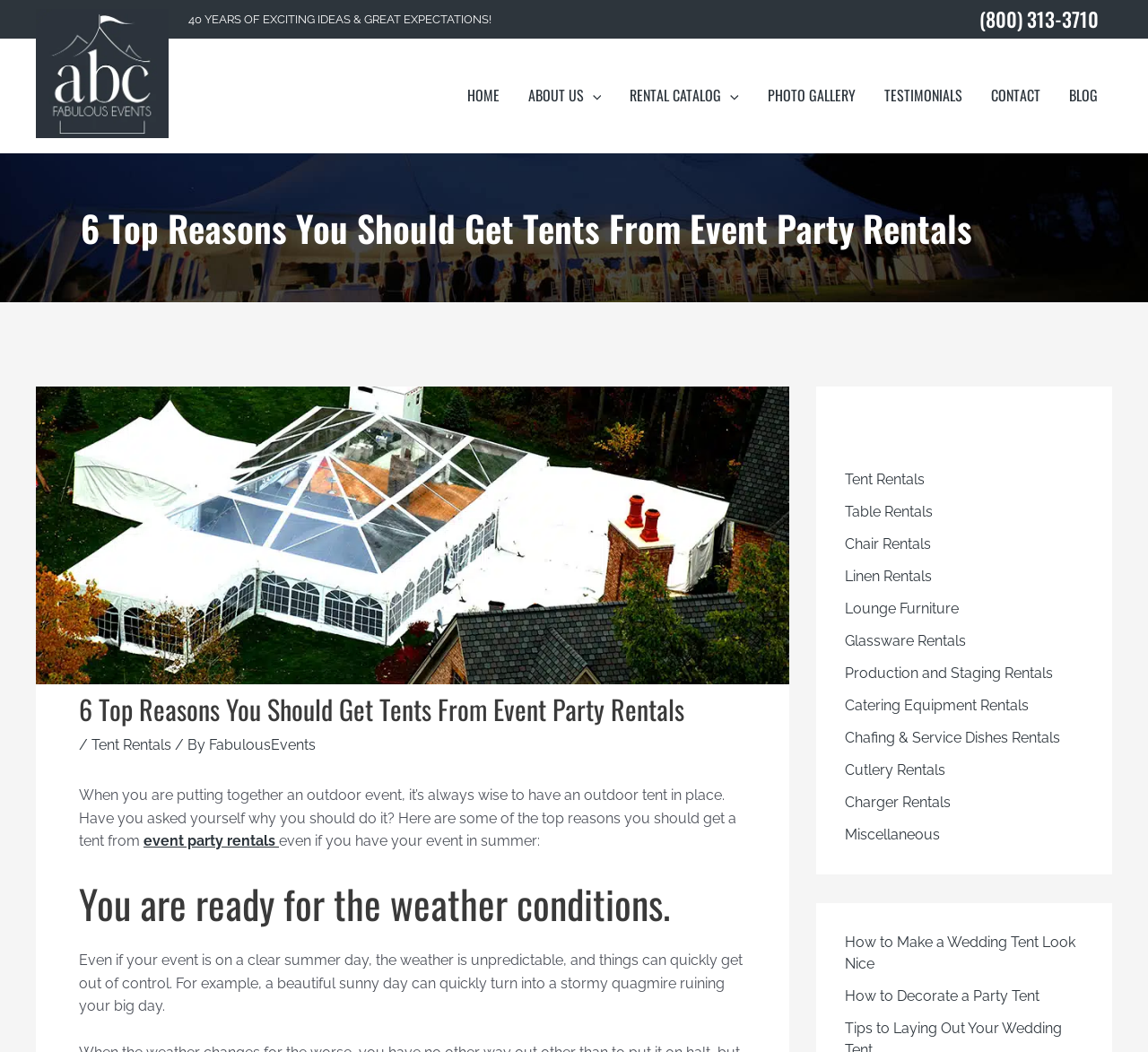Locate the bounding box of the UI element described in the following text: "Cutlery Rentals".

[0.736, 0.724, 0.823, 0.74]